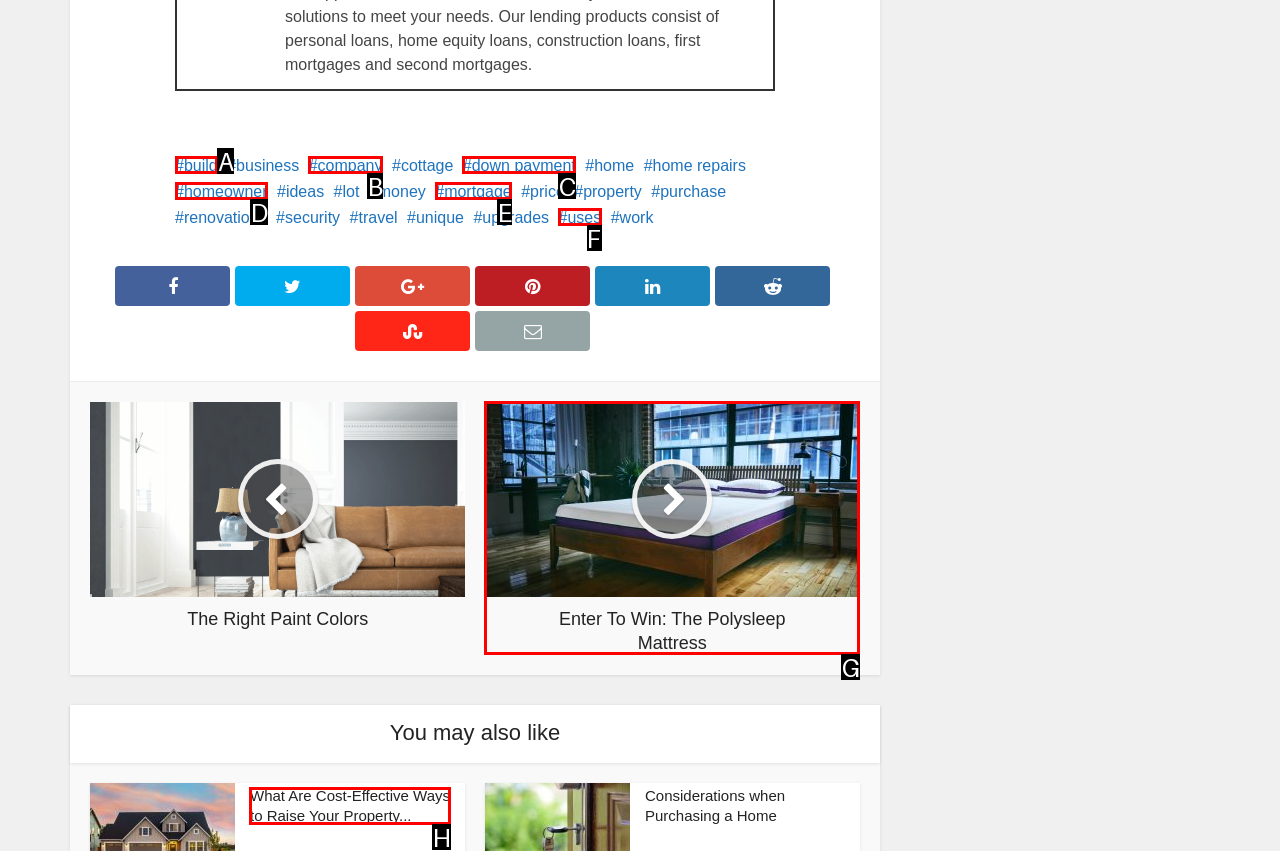Decide which UI element to click to accomplish the task: Click on the link to learn about cost-effective ways to raise your property
Respond with the corresponding option letter.

H